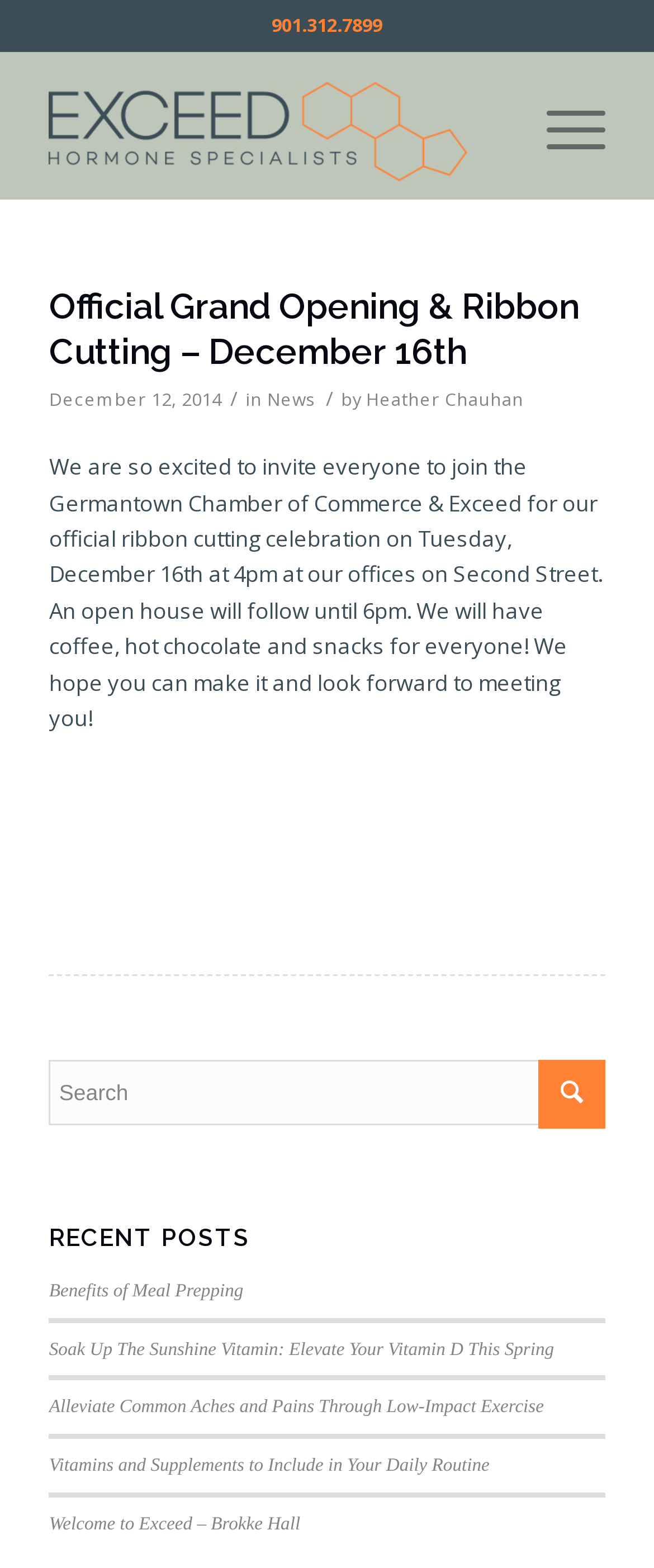Please identify the bounding box coordinates of the clickable element to fulfill the following instruction: "Search for something". The coordinates should be four float numbers between 0 and 1, i.e., [left, top, right, bottom].

[0.075, 0.676, 0.925, 0.717]